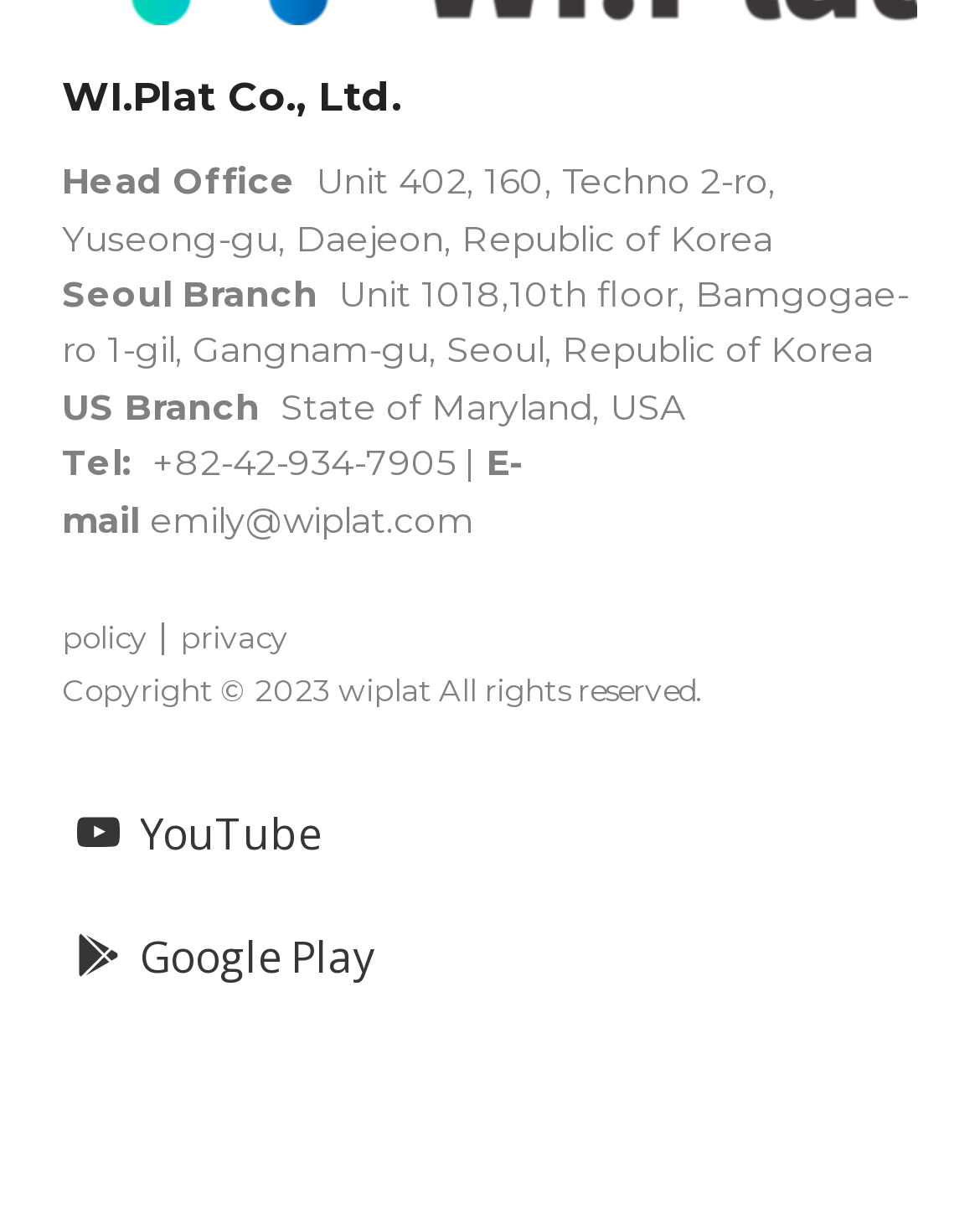Provide the bounding box coordinates of the HTML element described by the text: "parent_node: YouTube title="YouTube"". The coordinates should be in the format [left, top, right, bottom] with values between 0 and 1.

[0.069, 0.657, 0.132, 0.708]